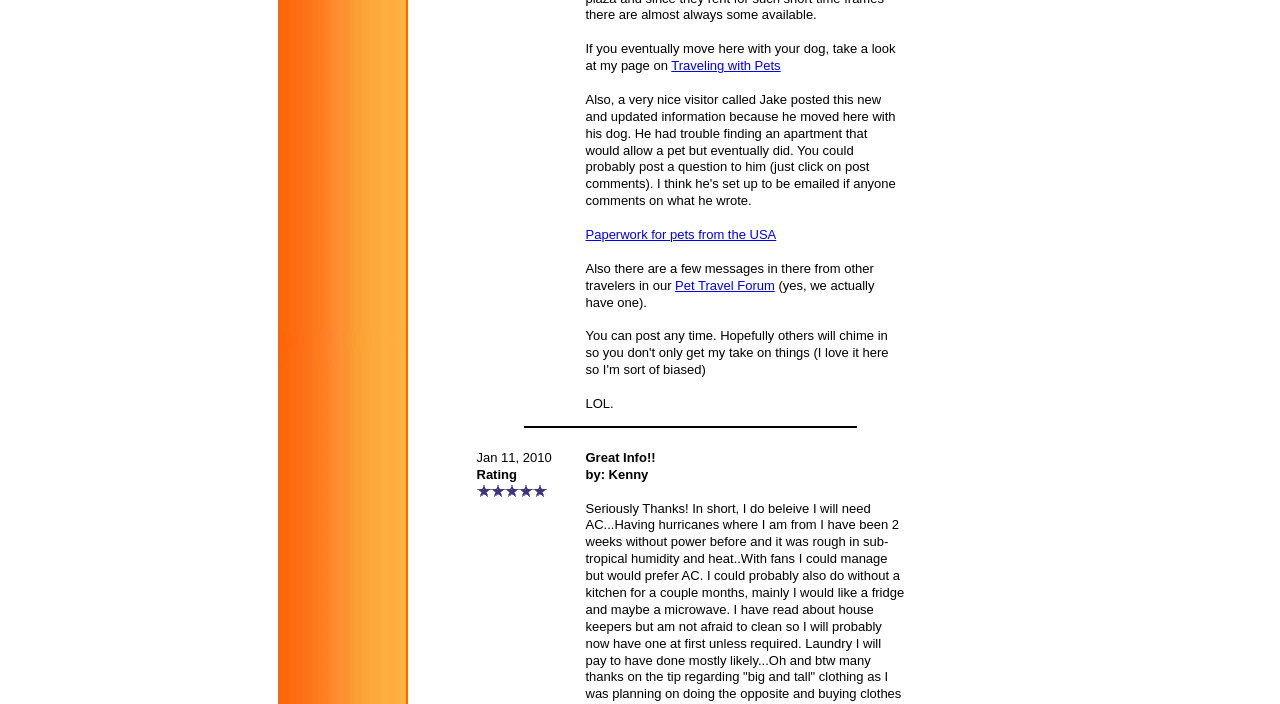What is the purpose of the separator element?
Look at the image and respond with a one-word or short-phrase answer.

To separate content